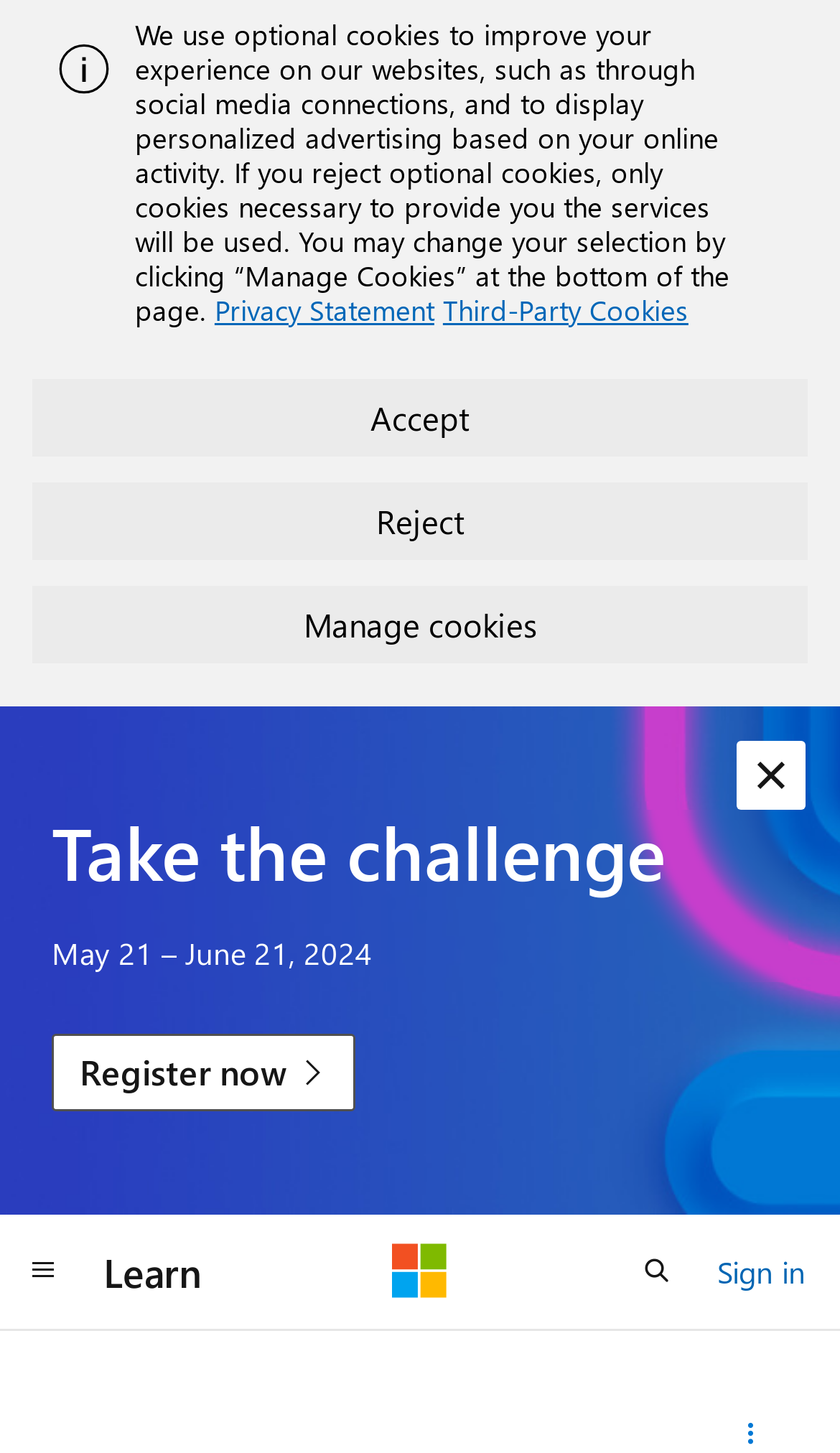Pinpoint the bounding box coordinates of the clickable area needed to execute the instruction: "dismiss the alert". The coordinates should be specified as four float numbers between 0 and 1, i.e., [left, top, right, bottom].

[0.877, 0.51, 0.959, 0.557]